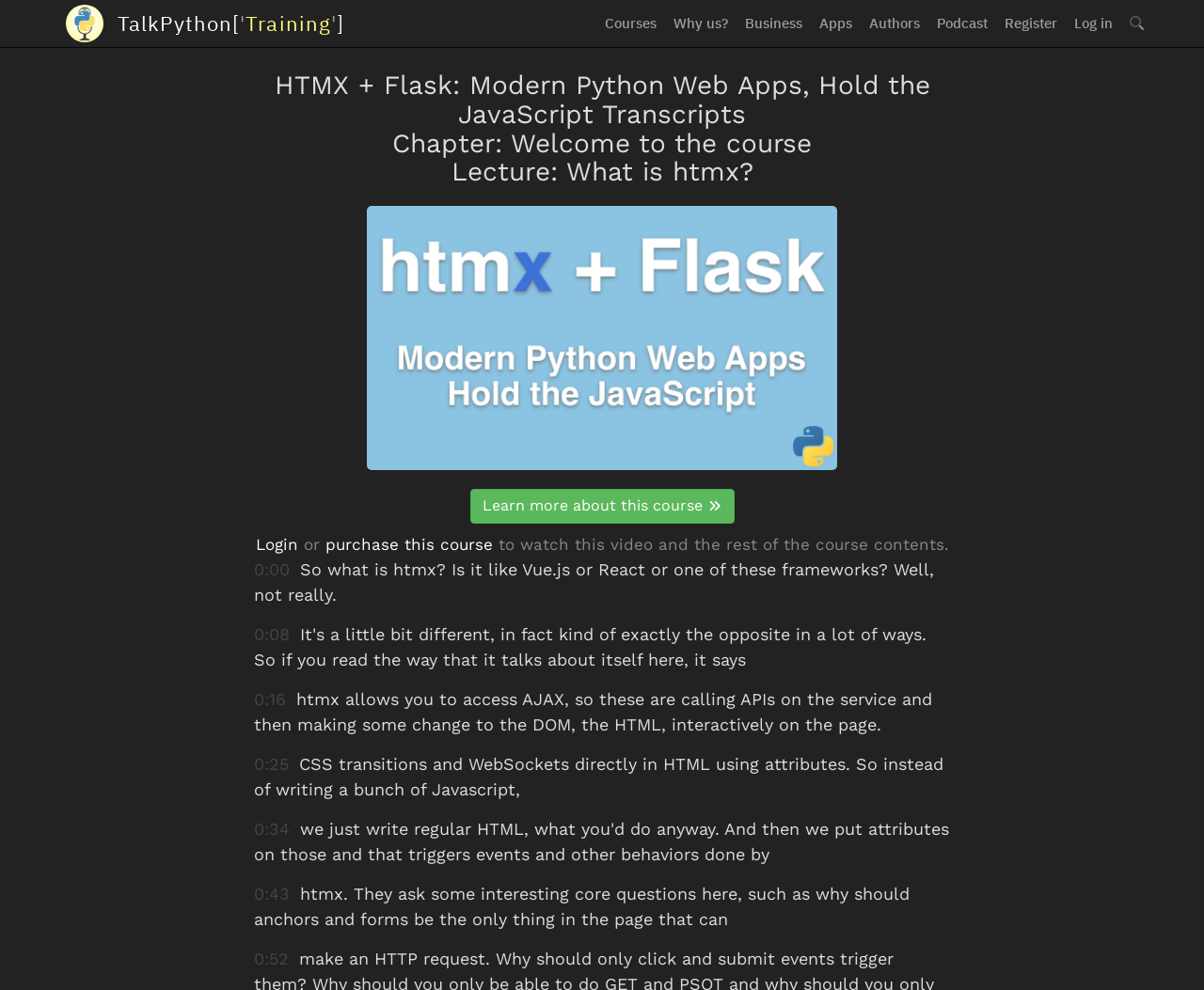What is the format of the timestamps in the transcript?
Look at the image and respond with a single word or a short phrase.

MM:SS